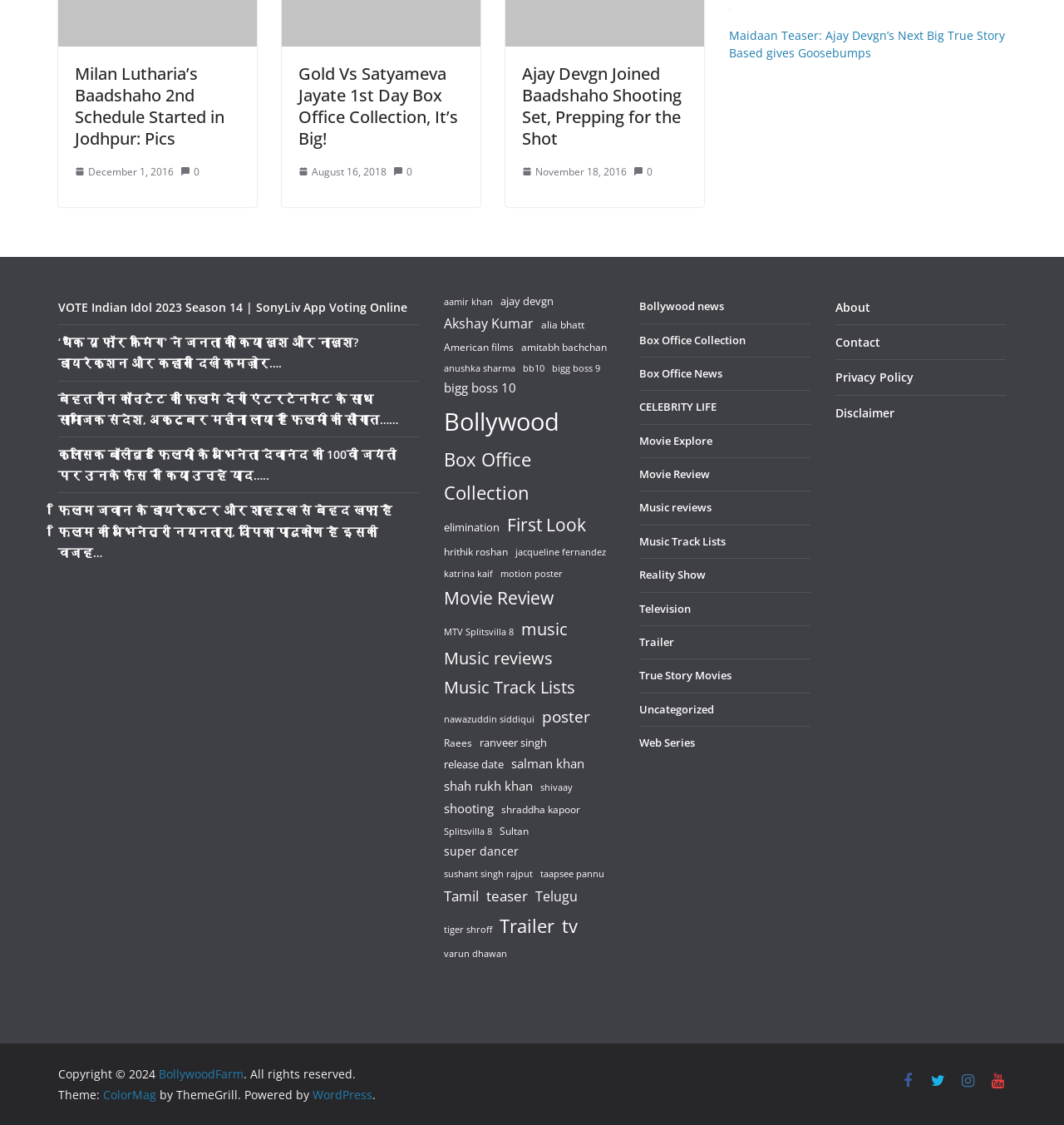Can you find the bounding box coordinates for the element to click on to achieve the instruction: "Click on the link to read about Milan Lutharia’s Baadshaho 2nd schedule"?

[0.07, 0.055, 0.211, 0.133]